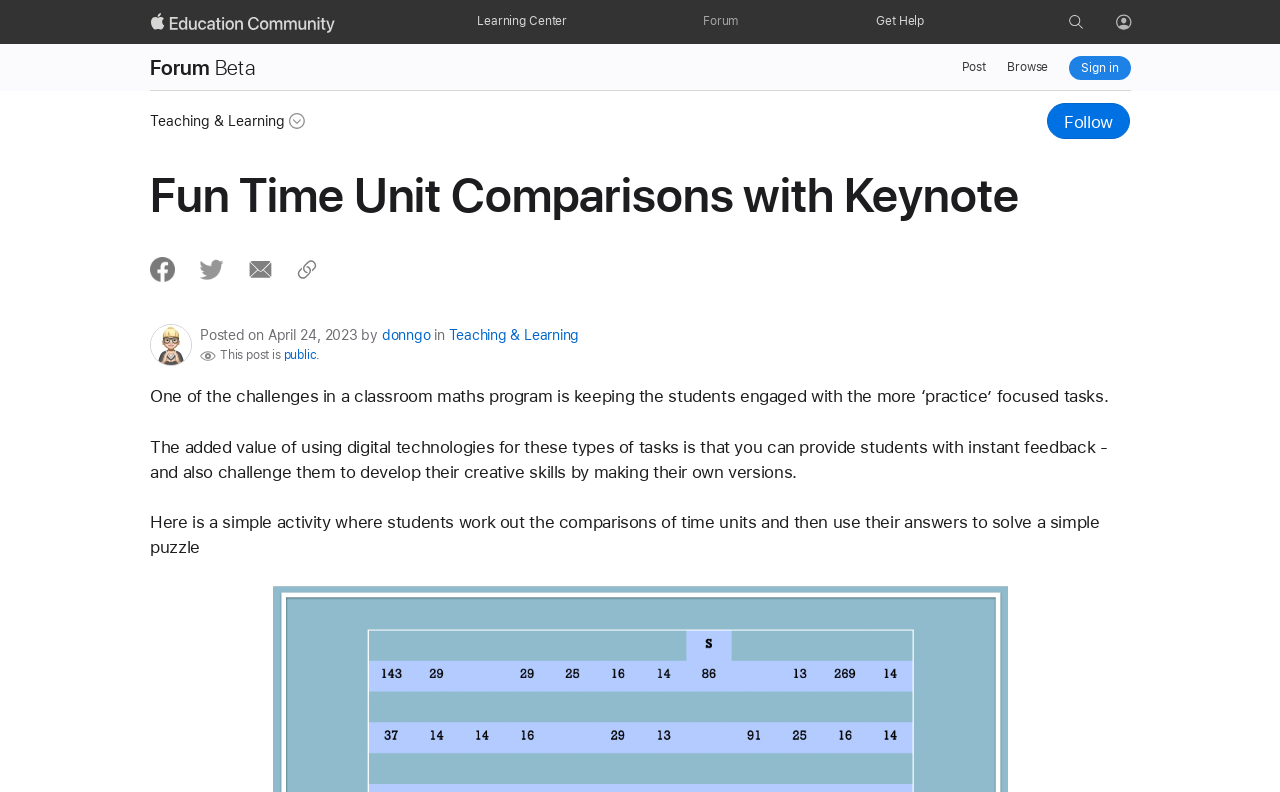Find the bounding box coordinates of the clickable element required to execute the following instruction: "Sign in". Provide the coordinates as four float numbers between 0 and 1, i.e., [left, top, right, bottom].

[0.862, 0.015, 0.886, 0.04]